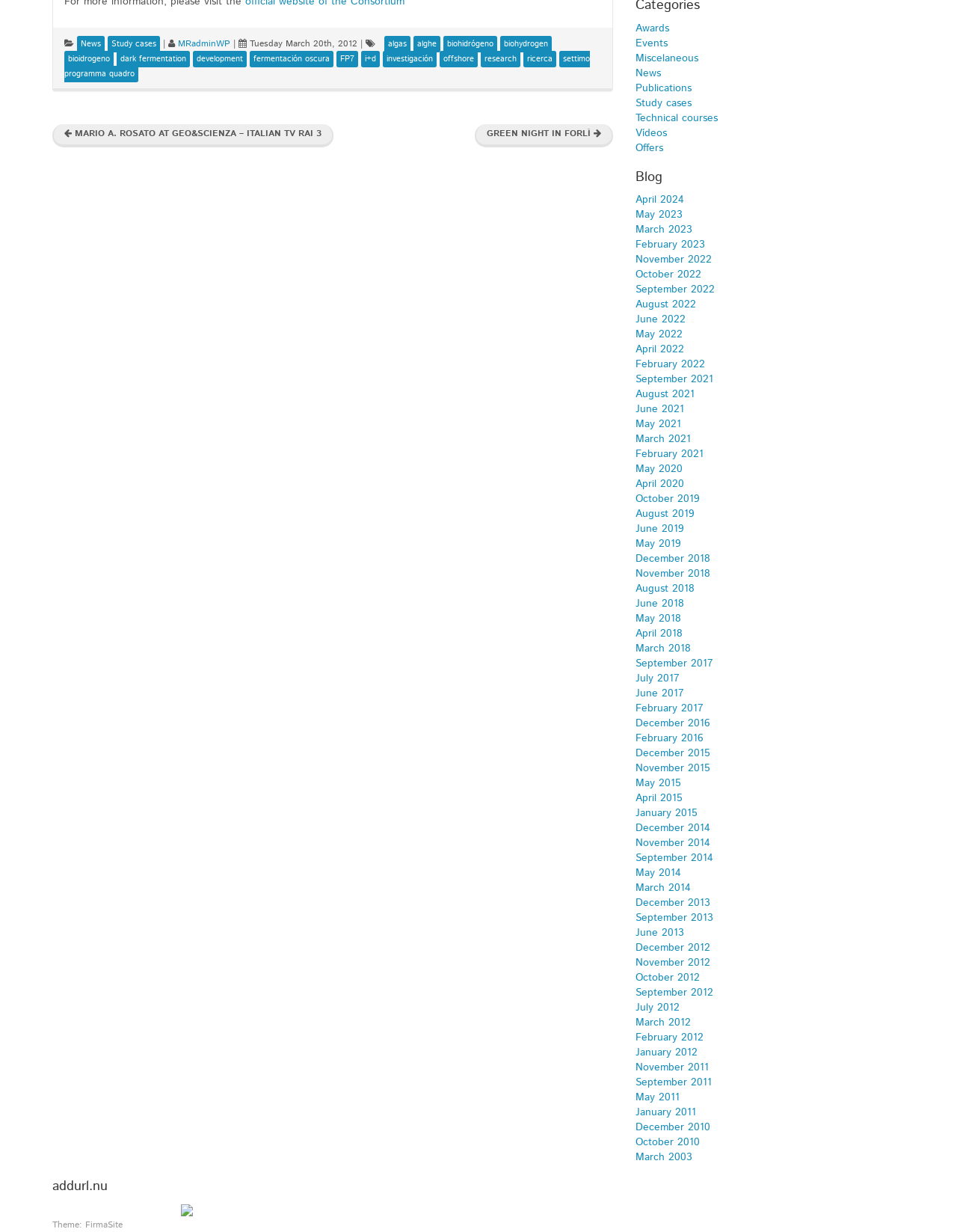Please determine the bounding box coordinates, formatted as (top-left x, top-left y, bottom-right x, bottom-right y), with all values as floating point numbers between 0 and 1. Identify the bounding box of the region described as: biohidrógeno

[0.463, 0.029, 0.52, 0.042]